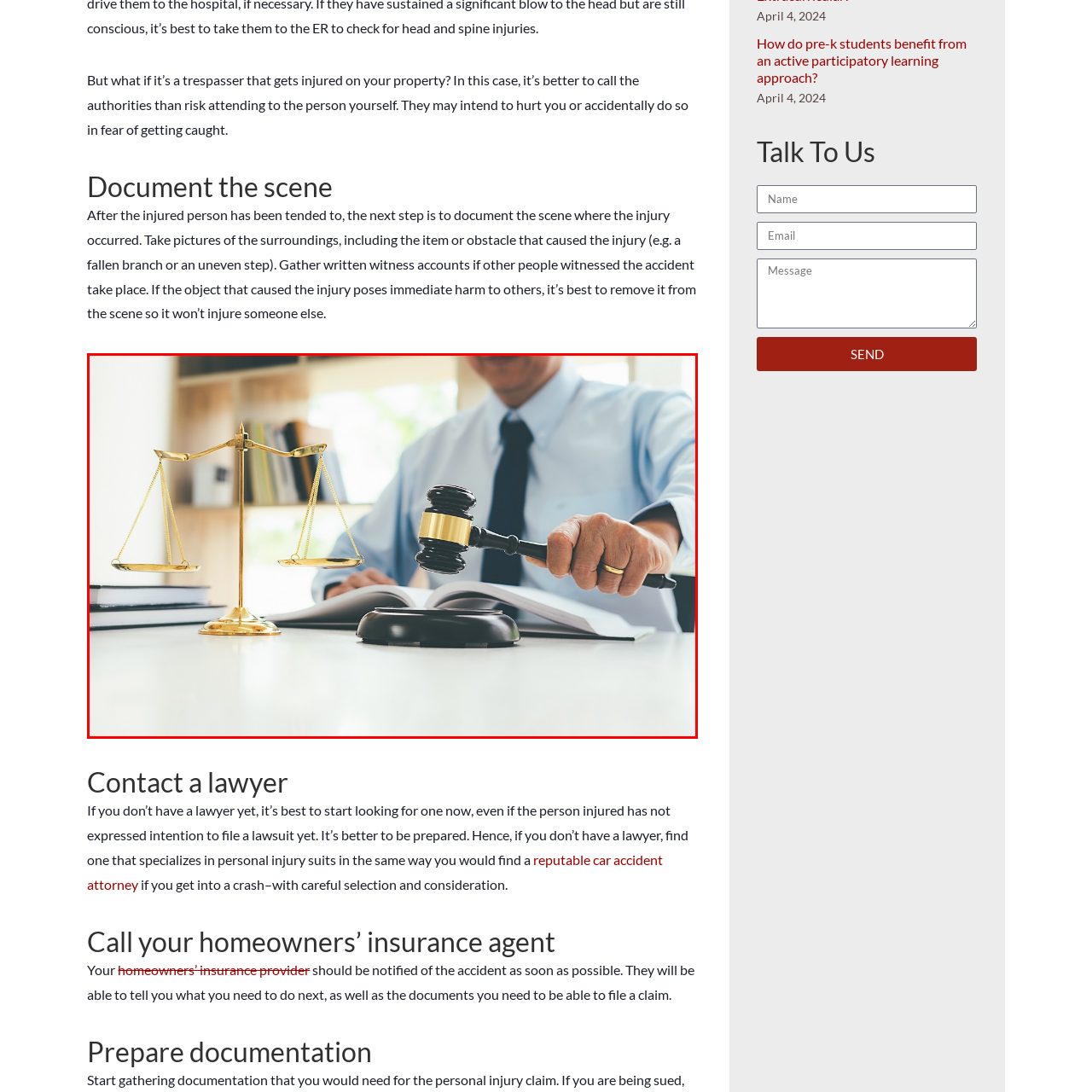Offer a complete and descriptive caption for the image marked by the red box.

The image depicts a professional setting in a law office, featuring a well-dressed man in a blue shirt and dark tie, who is engaged in legal work. He holds a gavel in one hand, poised above a black soundblock, indicating a moment of decision or judgment. To the left, there is a set of brass scales of justice, symbolizing fairness and the legal process. On the table in front of him lies an open book, possibly a legal text or case file, emphasizing his focus on documentation and preparation. The backdrop includes shelves, suggesting a collection of legal resources, which adds to the overall scholarly atmosphere. This scene encapsulates the essence of legal practice, highlighting the importance of due diligence and the responsibilities faced by professionals in the field of law.